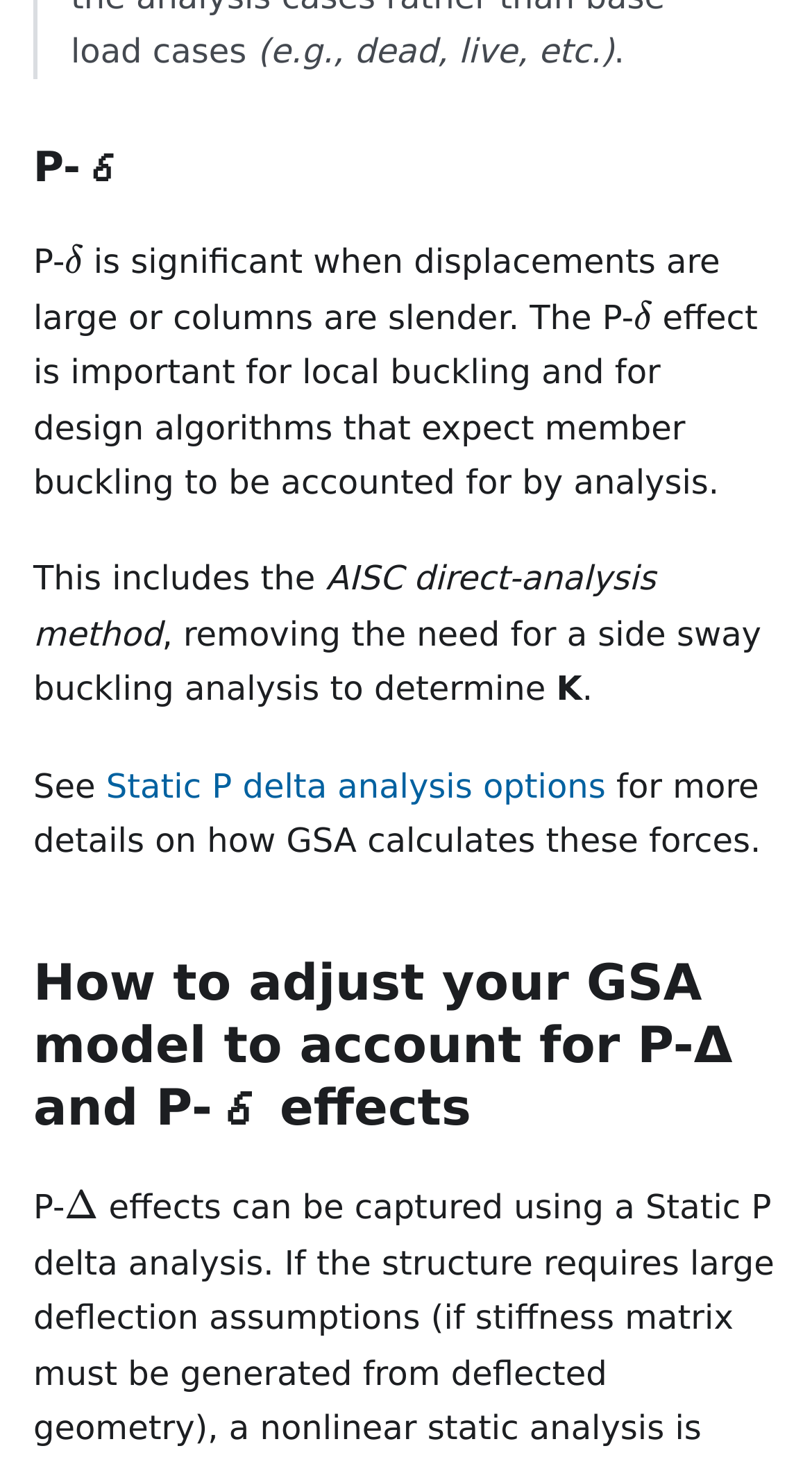What is P-𝛿 effect significant for?
Please respond to the question with a detailed and informative answer.

According to the webpage, the P-𝛿 effect is significant when displacements are large or columns are slender, which is mentioned in the text 'is significant when displacements are large or columns are slender. The P-'.